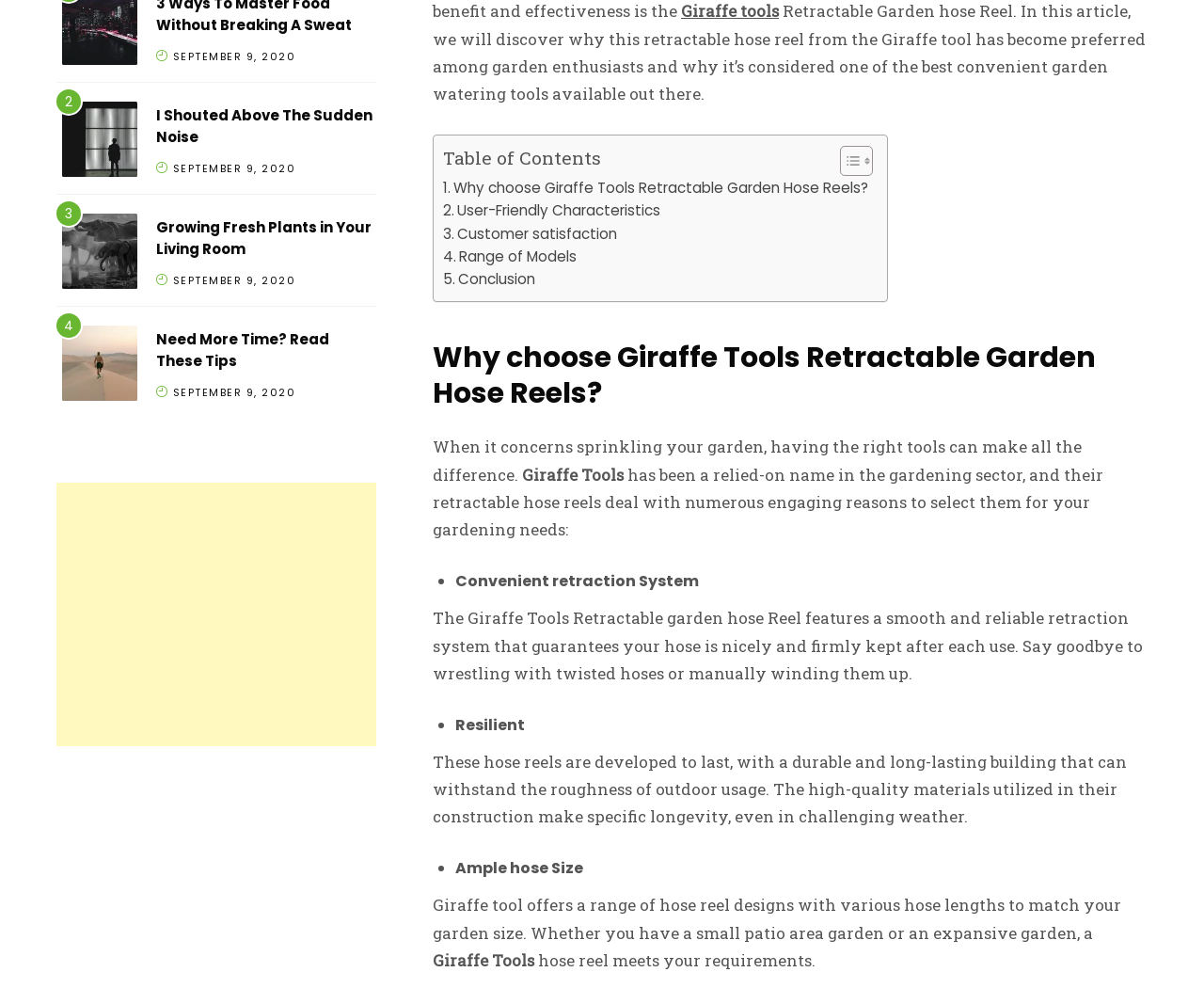Determine the bounding box for the UI element that matches this description: "Giraffe tools".

[0.566, 0.0, 0.647, 0.022]